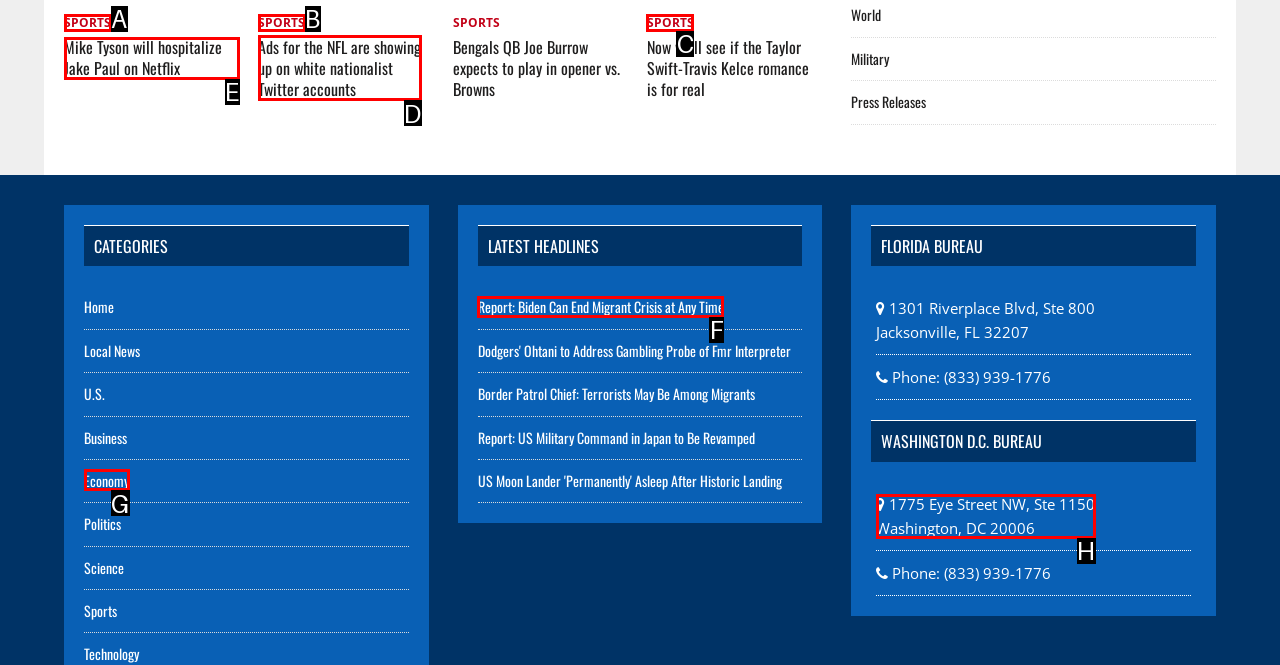Tell me the letter of the UI element I should click to accomplish the task: Go to the Welcome page based on the choices provided in the screenshot.

None